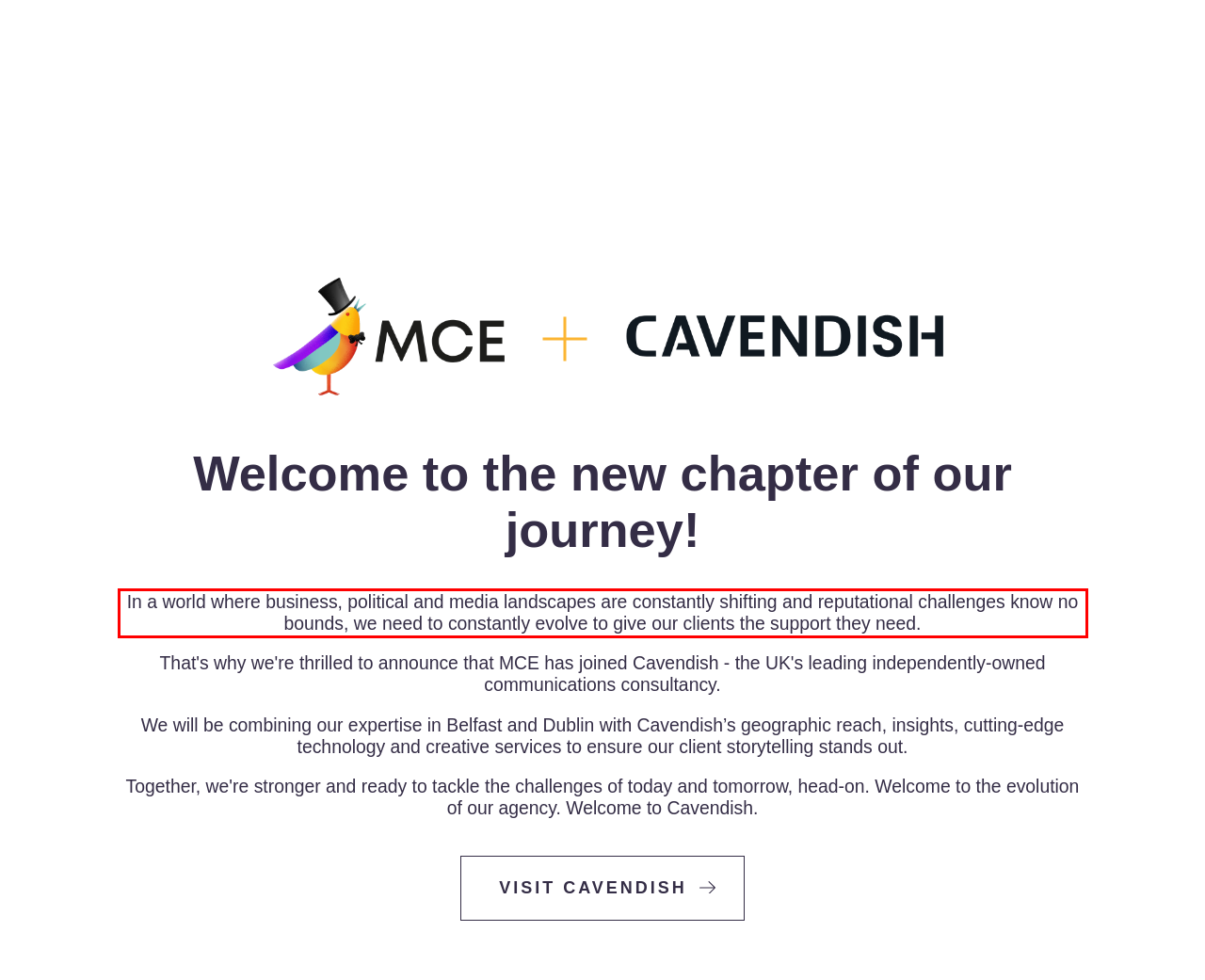Please take the screenshot of the webpage, find the red bounding box, and generate the text content that is within this red bounding box.

In a world where business, political and media landscapes are constantly shifting and reputational challenges know no bounds, we need to constantly evolve to give our clients the support they need.